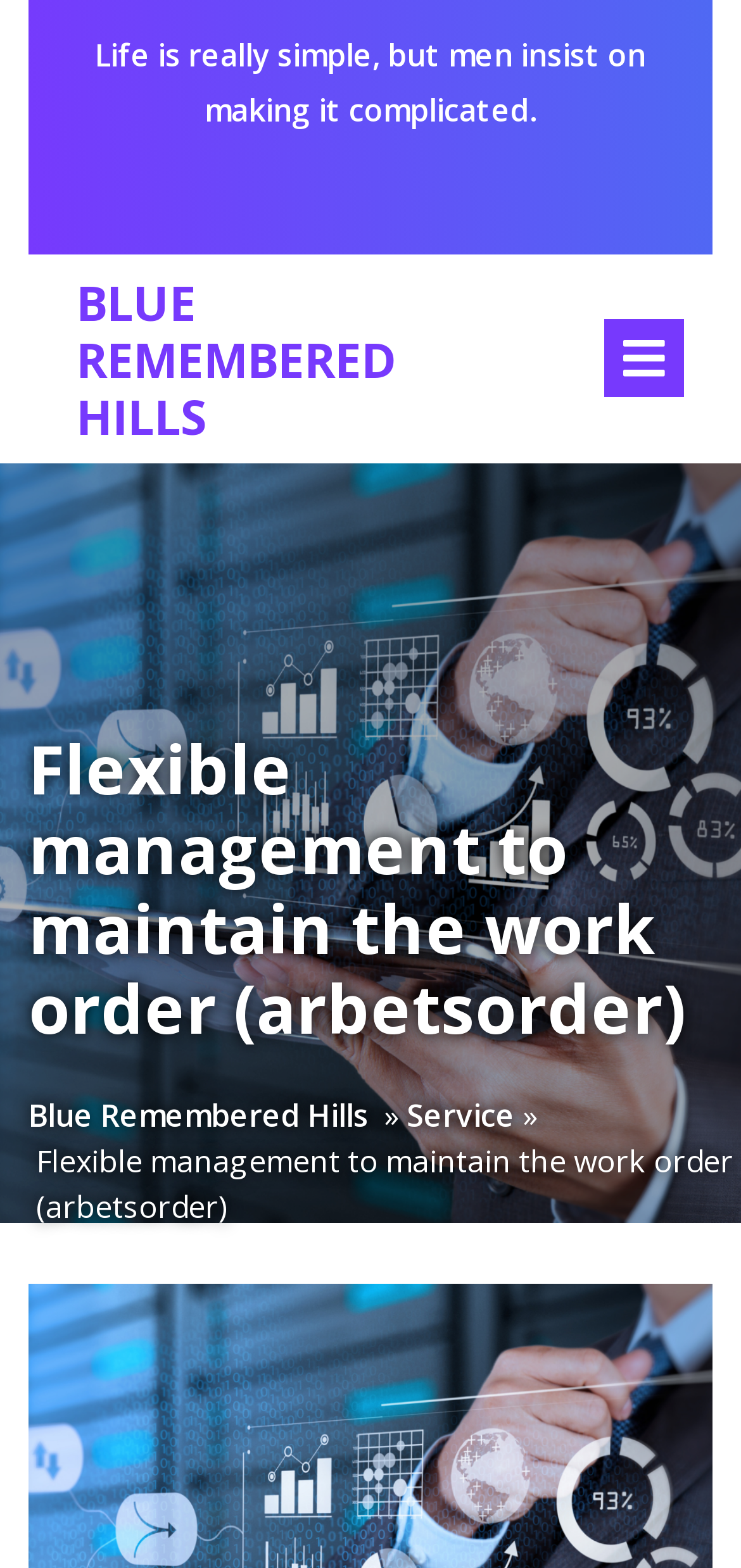From the webpage screenshot, identify the region described by More information. Provide the bounding box coordinates as (top-left x, top-left y, bottom-right x, bottom-right y), with each value being a floating point number between 0 and 1.

None